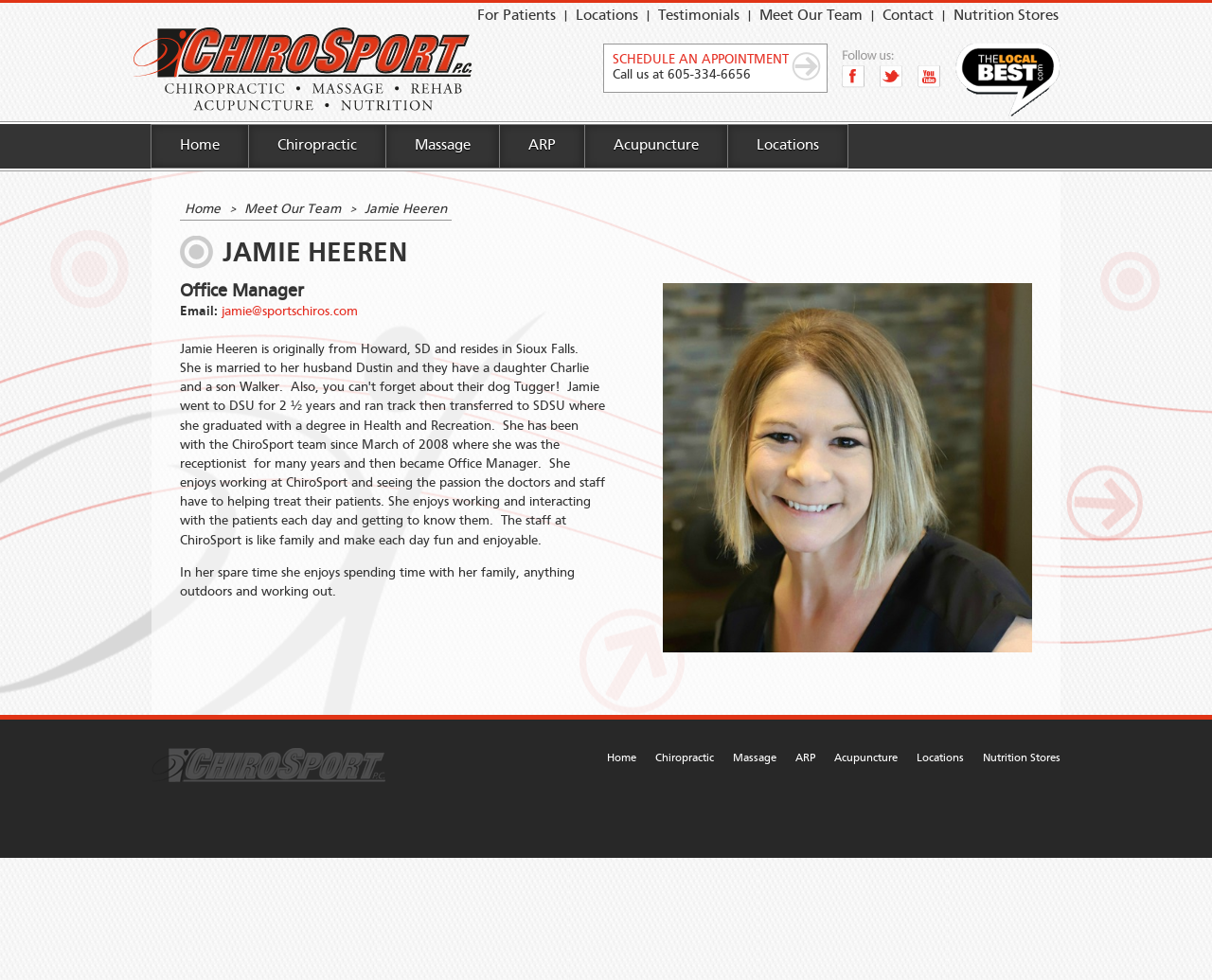Show me the bounding box coordinates of the clickable region to achieve the task as per the instruction: "Schedule an appointment".

[0.498, 0.044, 0.683, 0.094]